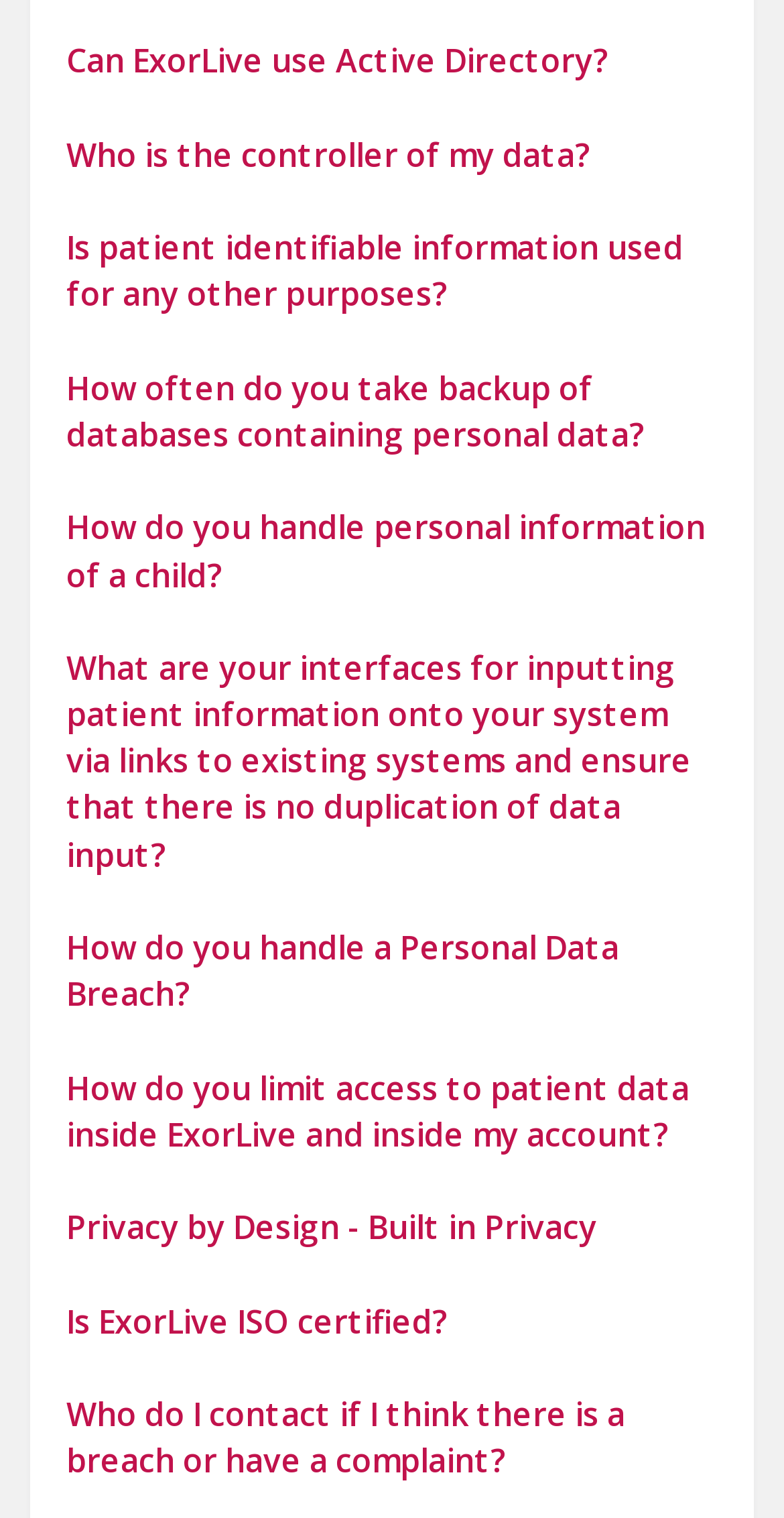Determine the bounding box coordinates of the clickable region to carry out the instruction: "Read about ExorLive's ISO certification".

[0.085, 0.855, 0.572, 0.885]